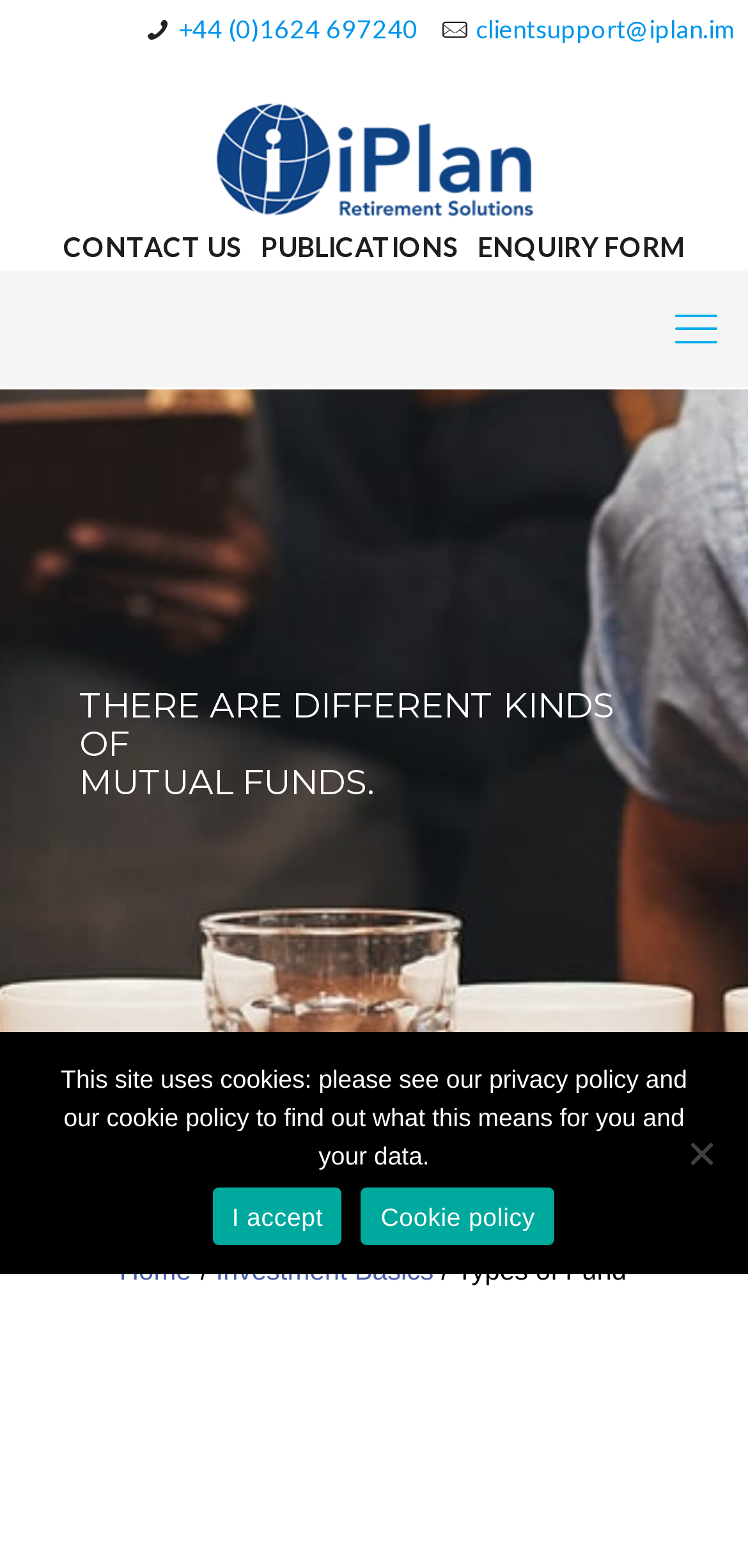Give a one-word or phrase response to the following question: What is the topic of the main content?

Mutual Funds